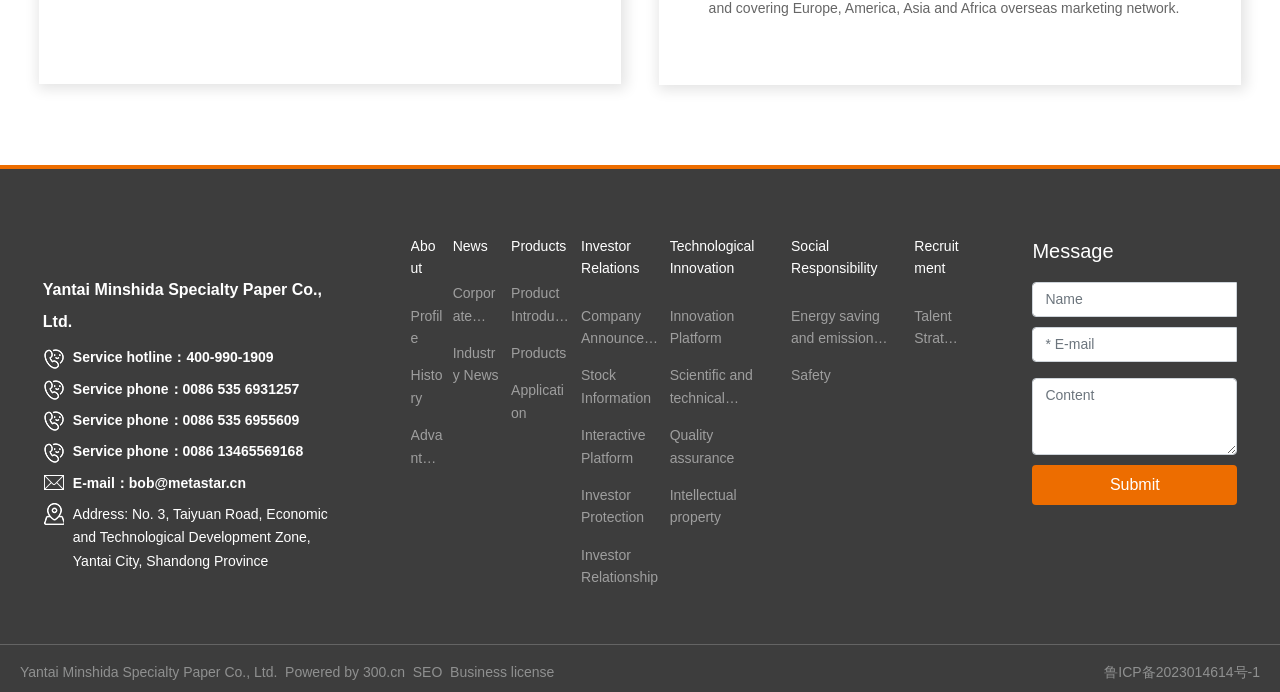Please identify the bounding box coordinates of where to click in order to follow the instruction: "Click the 'Submit' button".

[0.807, 0.672, 0.967, 0.729]